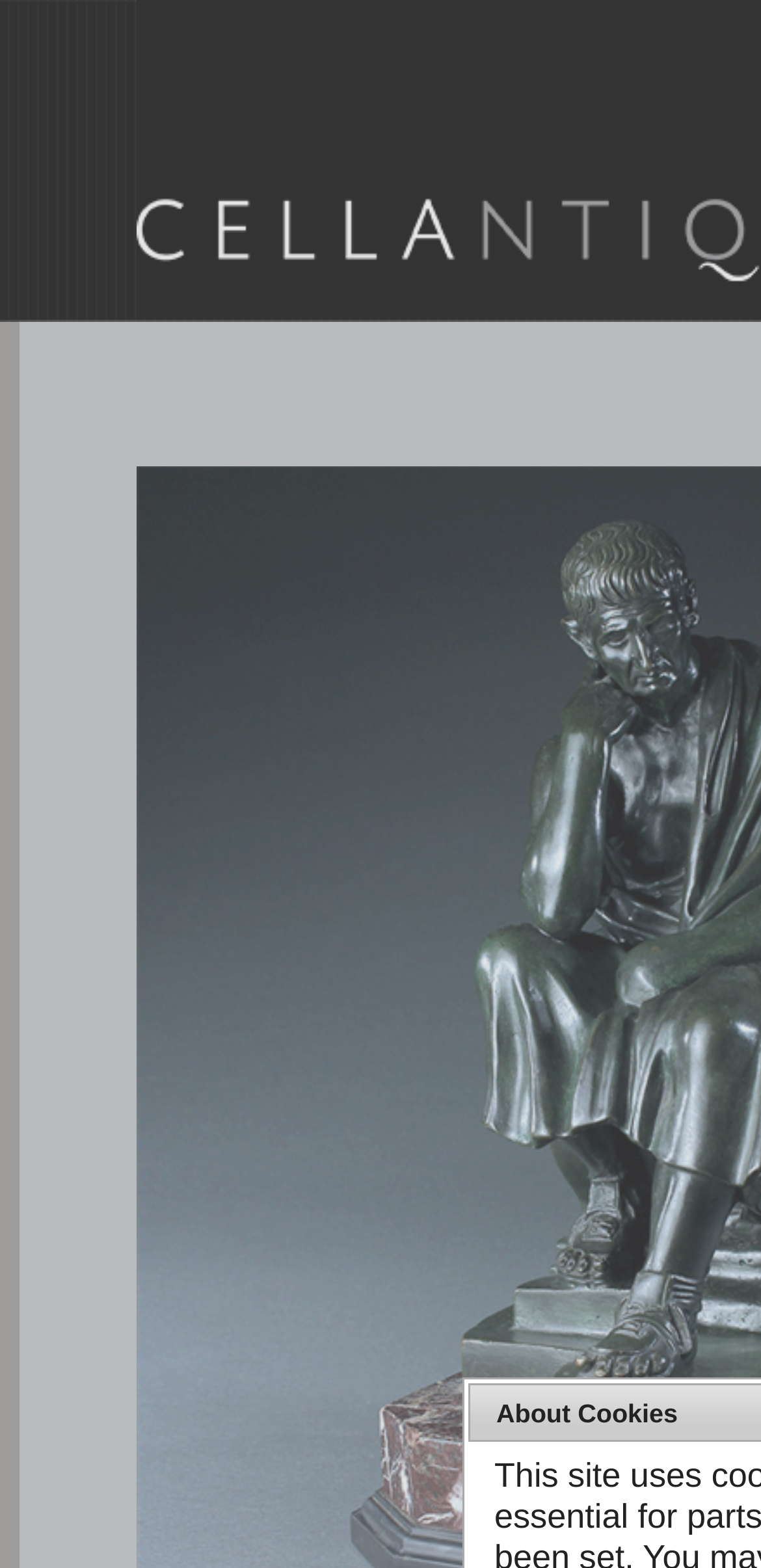Generate the text content of the main heading of the webpage.

CA0522 Very Rare Grand Tour bronze of Aristotle